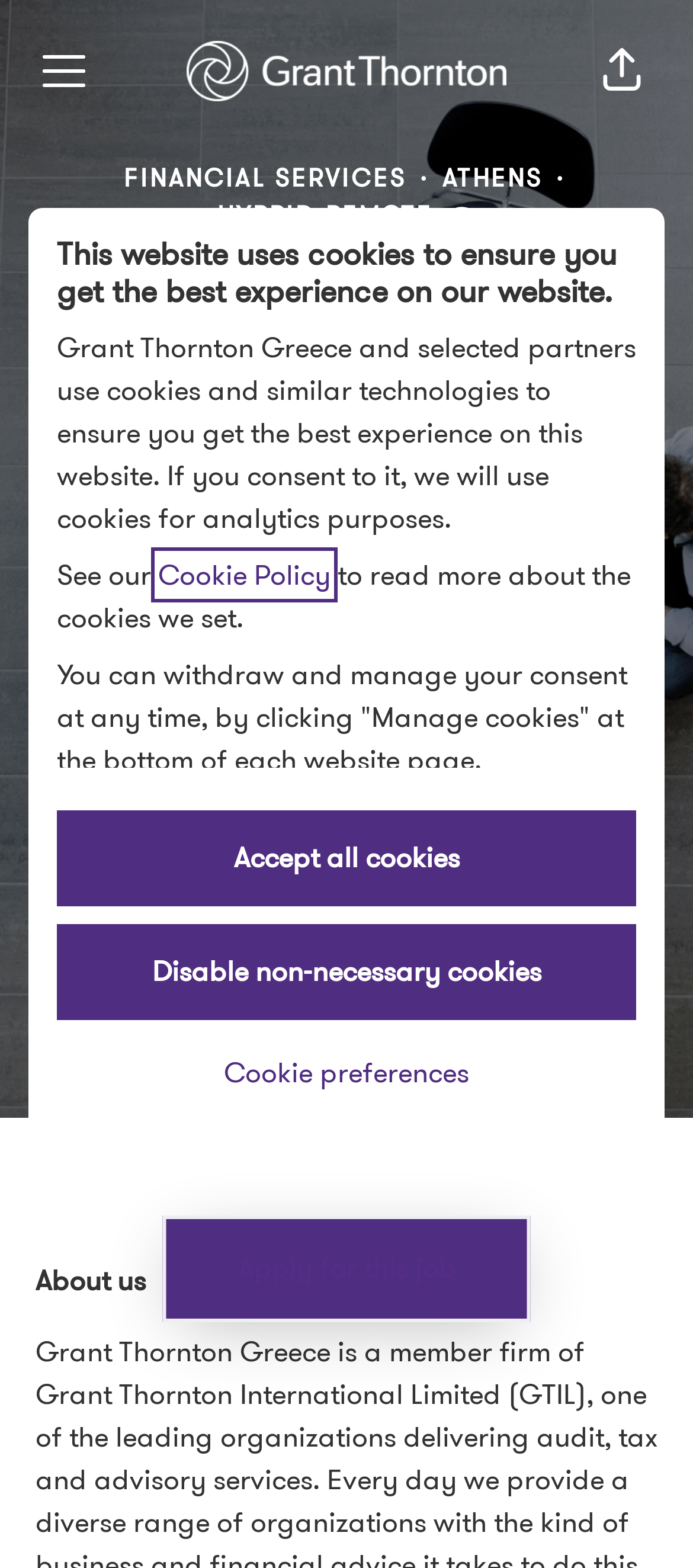Illustrate the webpage's structure and main components comprehensively.

This webpage is a job posting for an Experienced Regulatory Compliance Consultant in Financial Services at Grant Thornton Greece. At the top of the page, there is a header section with a button to access the career menu, a link to the Grant Thornton Greece career site accompanied by an image, and a button to share the page. Below the header, there is a section with three buttons: "Accept all cookies", "Disable non-necessary cookies", and "Cookie preferences", along with a message about the website's use of cookies and a link to the Cookie Policy.

The main content of the page is divided into two sections. On the left, there are three lines of text: "FINANCIAL SERVICES", "·", and "ATHENS", indicating the job's industry, a separator, and the location, respectively. On the right, there is a heading that reads "Experienced Regulatory Compliance Consultant in Financial Services" and a subheading that says "Join our team!". Below these headings, there is a button to "Apply for this job".

At the bottom of the page, there is a section with a button to "Apply for this job" again, and a link to "About us". Overall, the page has a simple and clean layout, with a focus on presenting the job opportunity and providing easy access to relevant information.